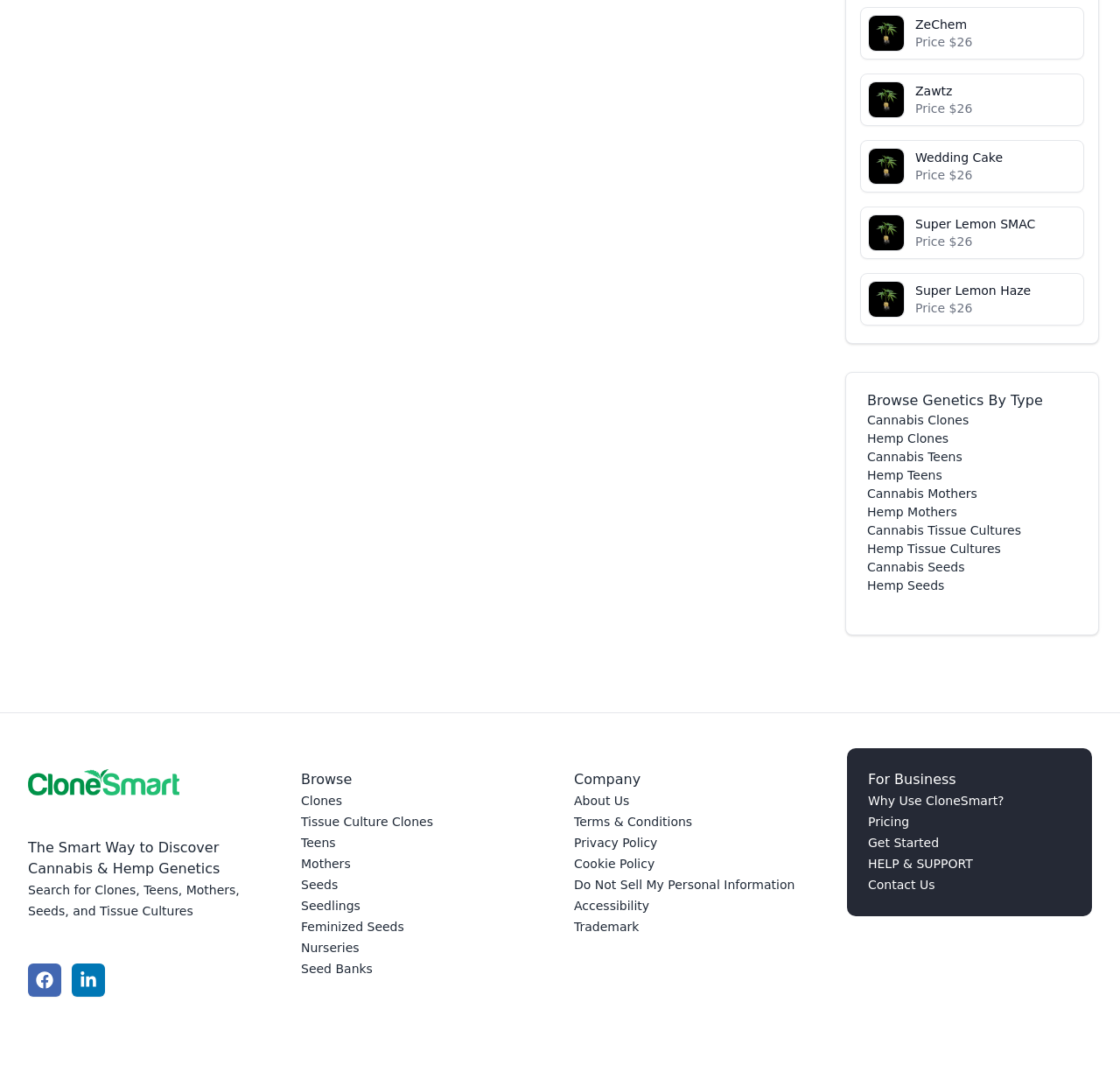Specify the bounding box coordinates for the region that must be clicked to perform the given instruction: "Search for Clones, Teens, Mothers, Seeds, and Tissue Cultures".

[0.025, 0.829, 0.214, 0.862]